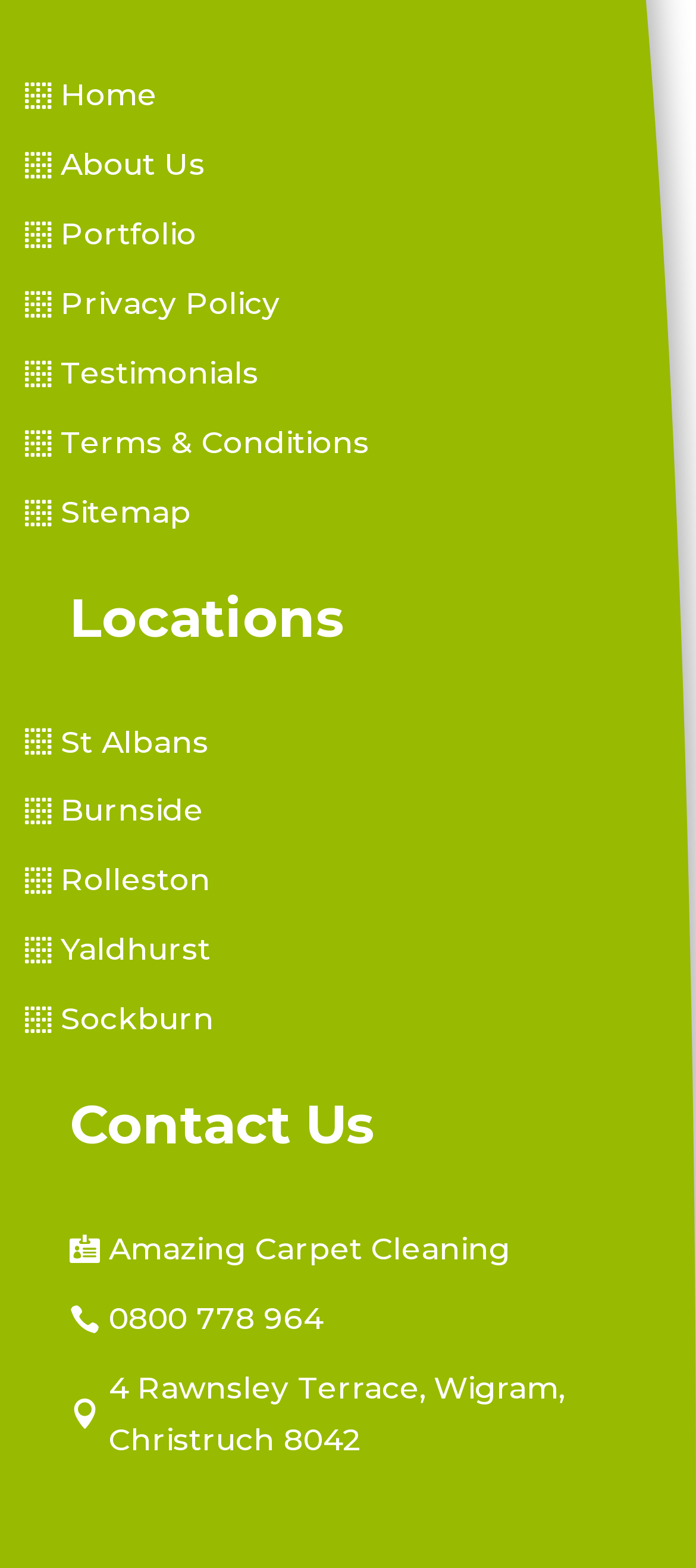Give a one-word or phrase response to the following question: What is the company name?

Amazing Carpet Cleaning